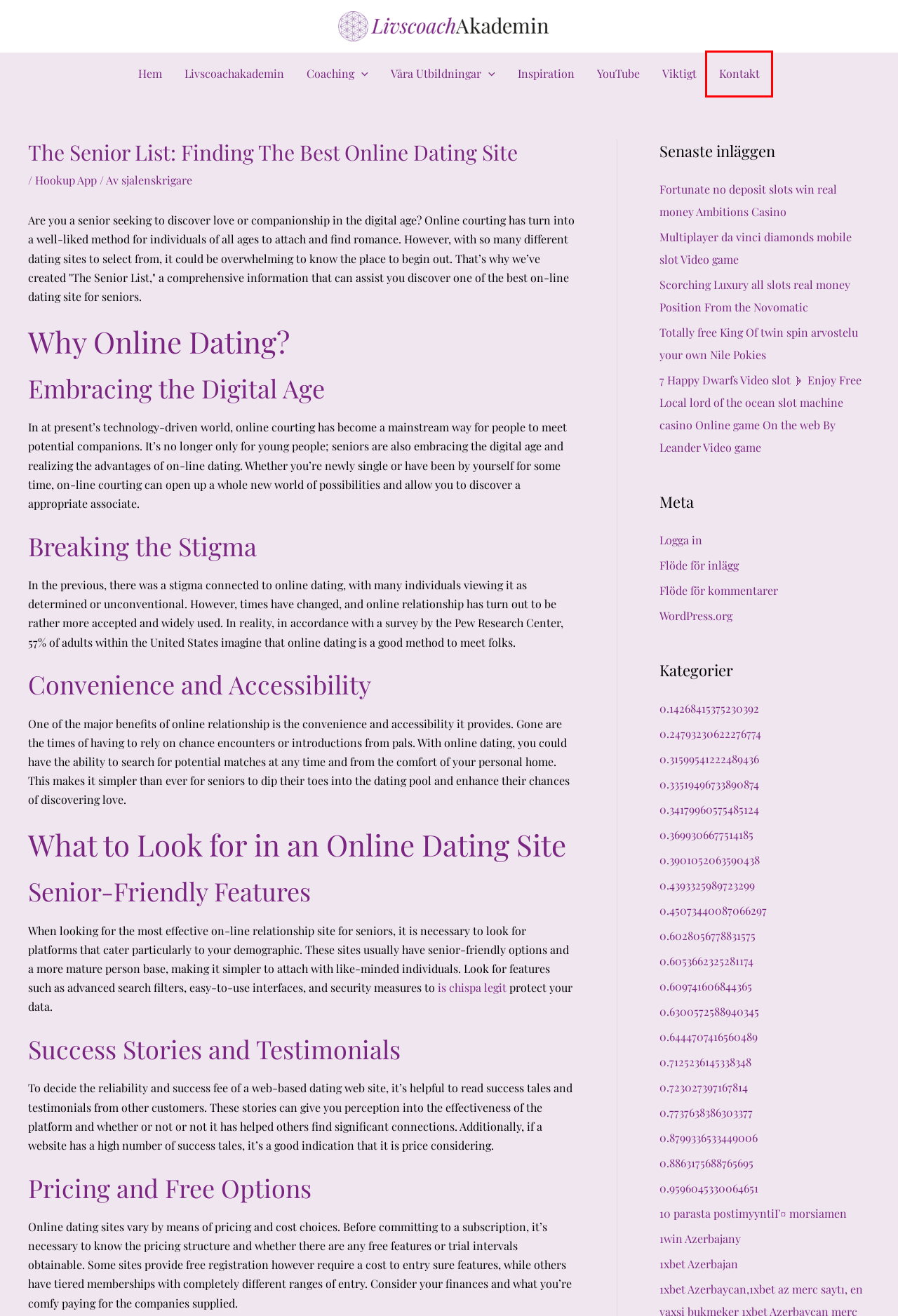With the provided screenshot showing a webpage and a red bounding box, determine which webpage description best fits the new page that appears after clicking the element inside the red box. Here are the options:
A. Multiplayer da vinci diamonds mobile slot Video game – Livscoachakademin
B. 0.6300572588940345 – Livscoachakademin
C. Kommentarer till Livscoachakademin
D. Livscoachakademin – Livscoachakademin
E. Scorching Luxury all slots real money Position From the Novomatic – Livscoachakademin
F. 10 parasta postimyyntiГ¤ morsiamen – Livscoachakademin
G. 0.723027397167814 – Livscoachakademin
H. Kontakt – Livscoachakademin

H